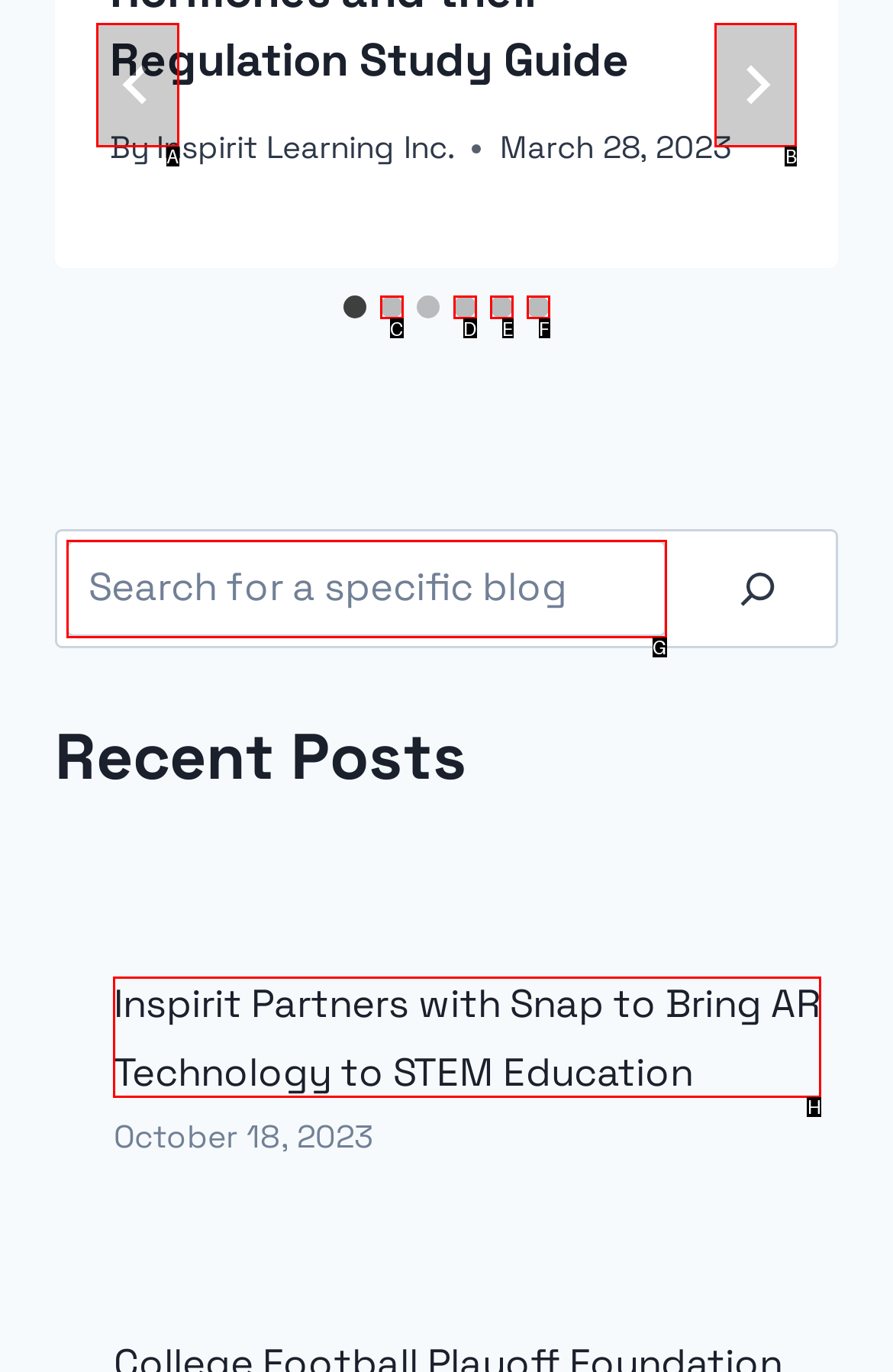Identify the letter of the UI element needed to carry out the task: Next
Reply with the letter of the chosen option.

B